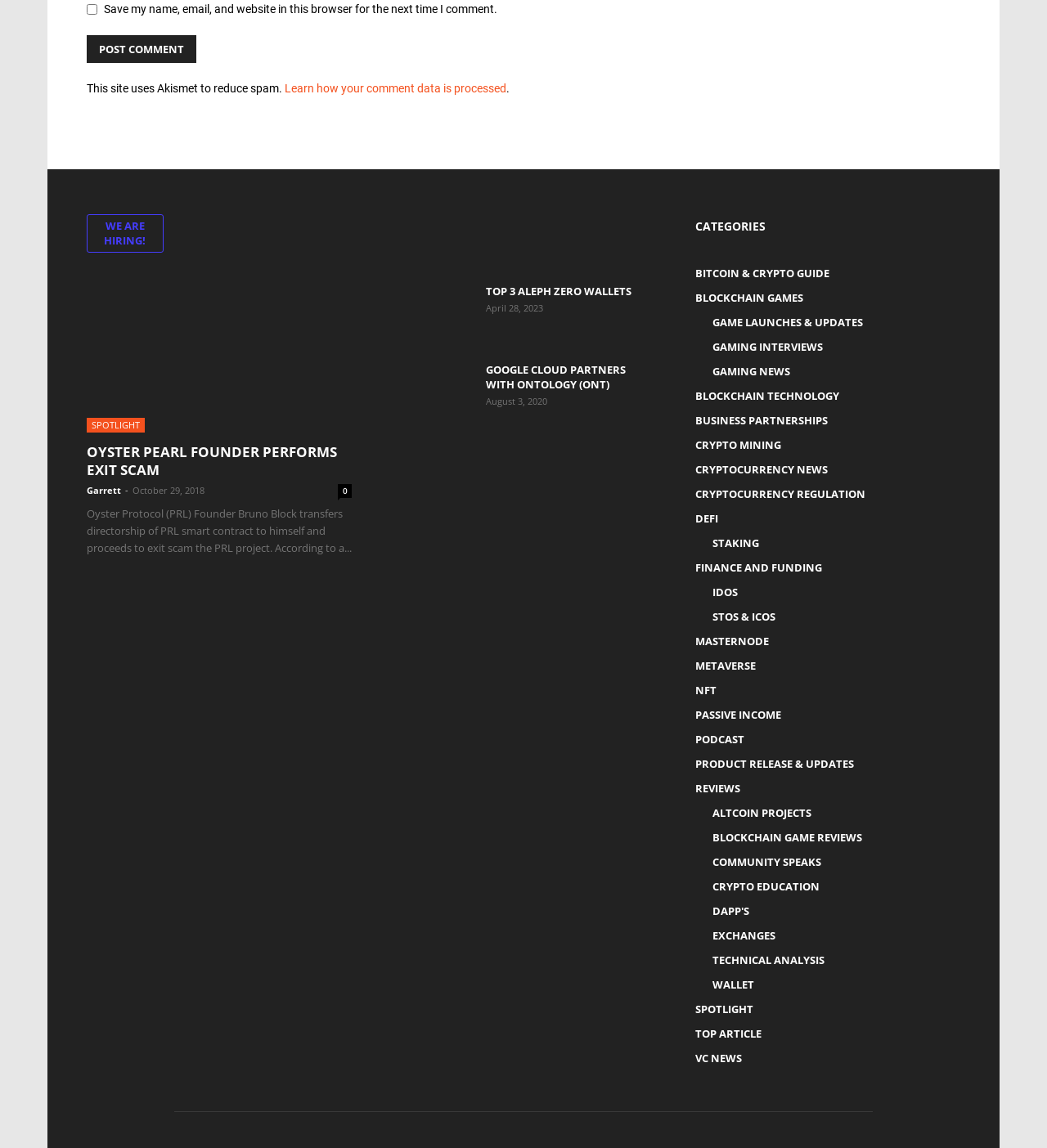Kindly determine the bounding box coordinates for the clickable area to achieve the given instruction: "Close the site banner".

None